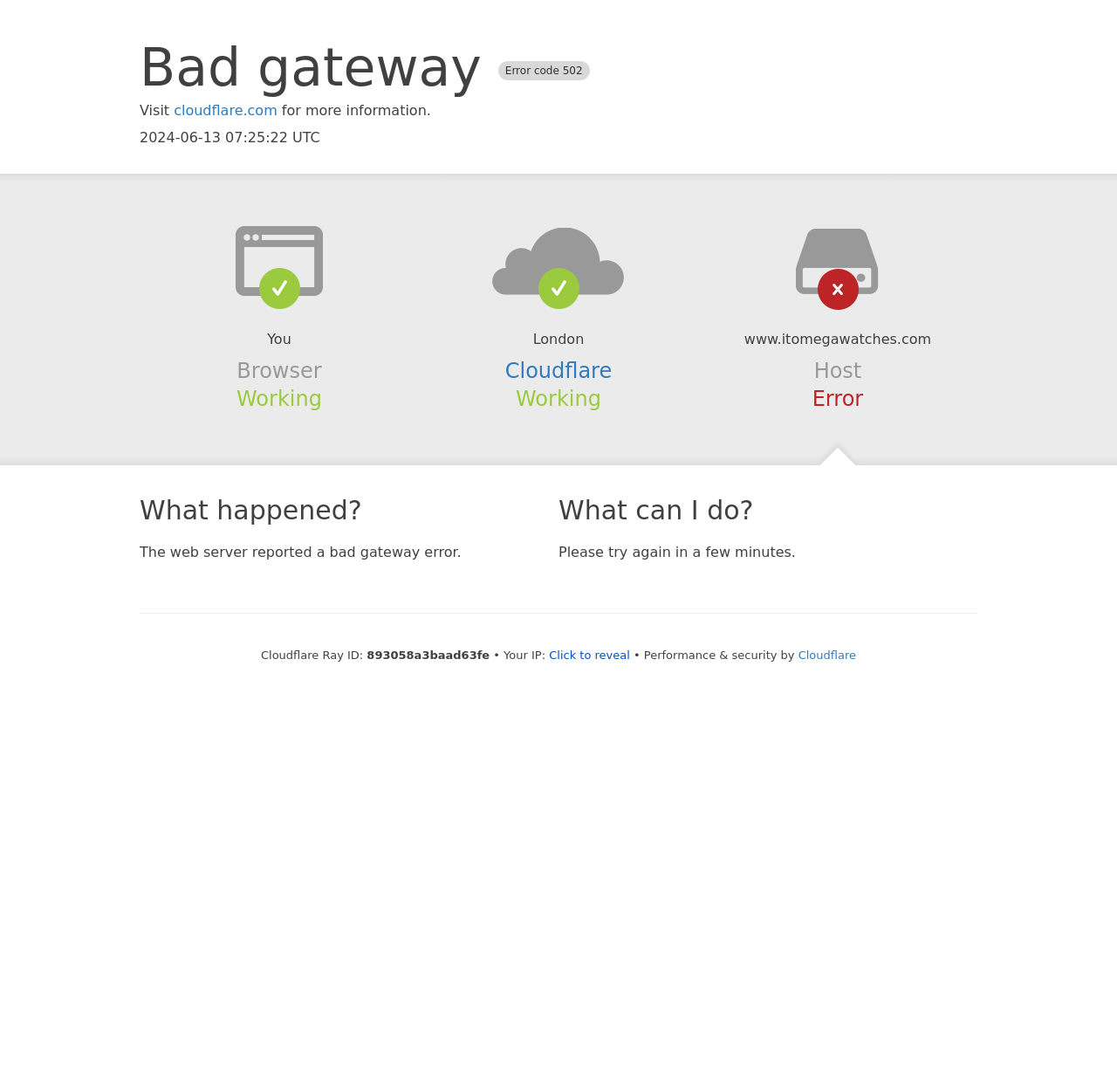Describe every aspect of the webpage in a detailed manner.

This webpage appears to be an error page, displaying a "Bad gateway" error message. At the top of the page, there is a heading that reads "Bad gateway Error code 502". Below this heading, there are three lines of text: "Visit cloudflare.com for more information." with a link to cloudflare.com, followed by a timestamp "2024-06-13 07:25:22 UTC".

On the left side of the page, there are several sections of text and links. The first section has a heading "Browser" and mentions "You" and "Working". Below this, there is a link with no text. The next section has a heading "Cloudflare" with a link to Cloudflare, and mentions "Working" and "London". The following section has a heading "Host" and mentions "www.itomegawatches.com" and "Error".

On the right side of the page, there are two main sections. The first section has a heading "What happened?" and explains that "The web server reported a bad gateway error." The second section has a heading "What can I do?" and suggests "Please try again in a few minutes."

At the bottom of the page, there is a section with technical information, including a "Cloudflare Ray ID" and an IP address, which can be revealed by clicking a button. The page is secured by Cloudflare, as indicated by the text "Performance & security by Cloudflare" with a link to Cloudflare.